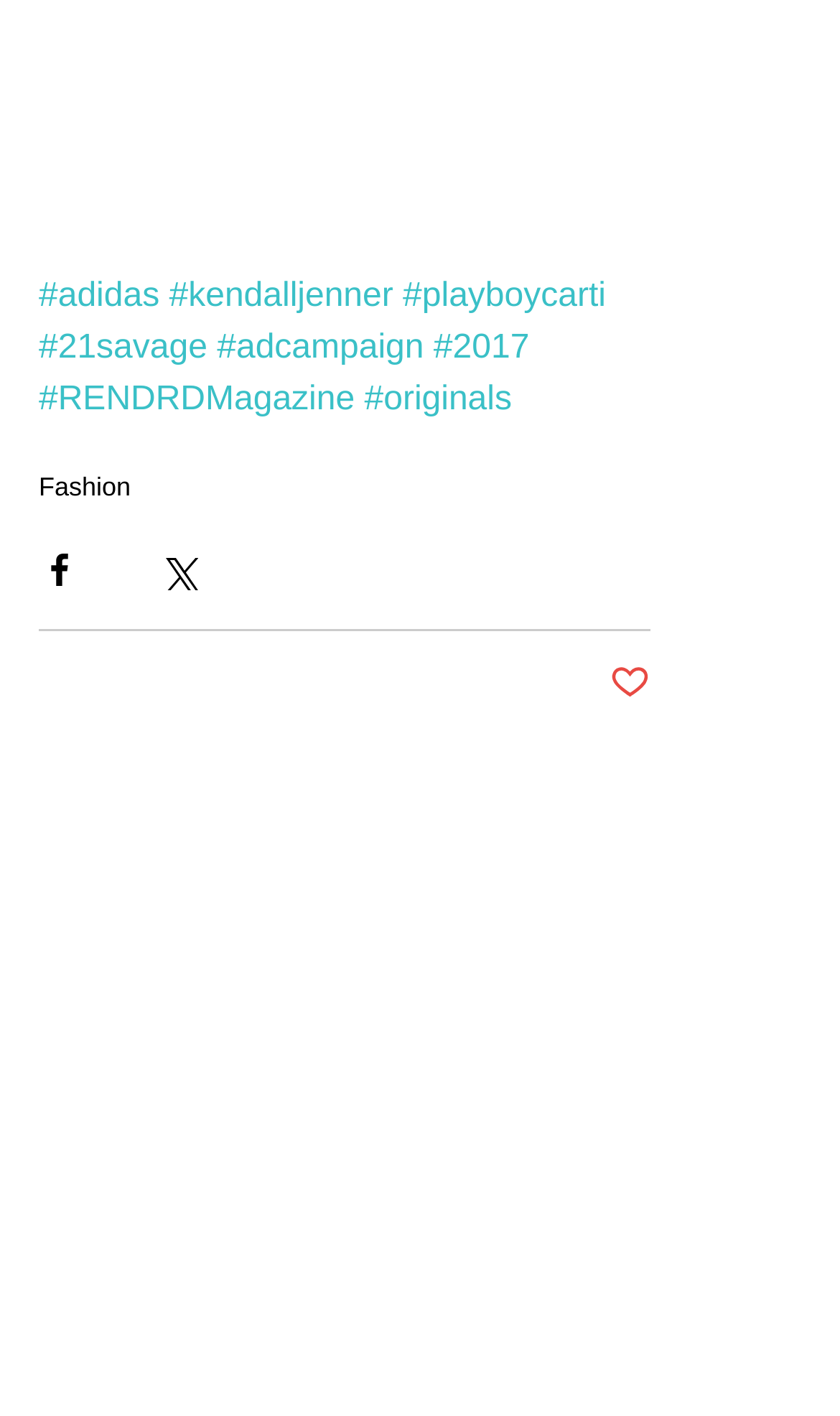Please find the bounding box coordinates for the clickable element needed to perform this instruction: "Read about getting feedback on your MVP".

None